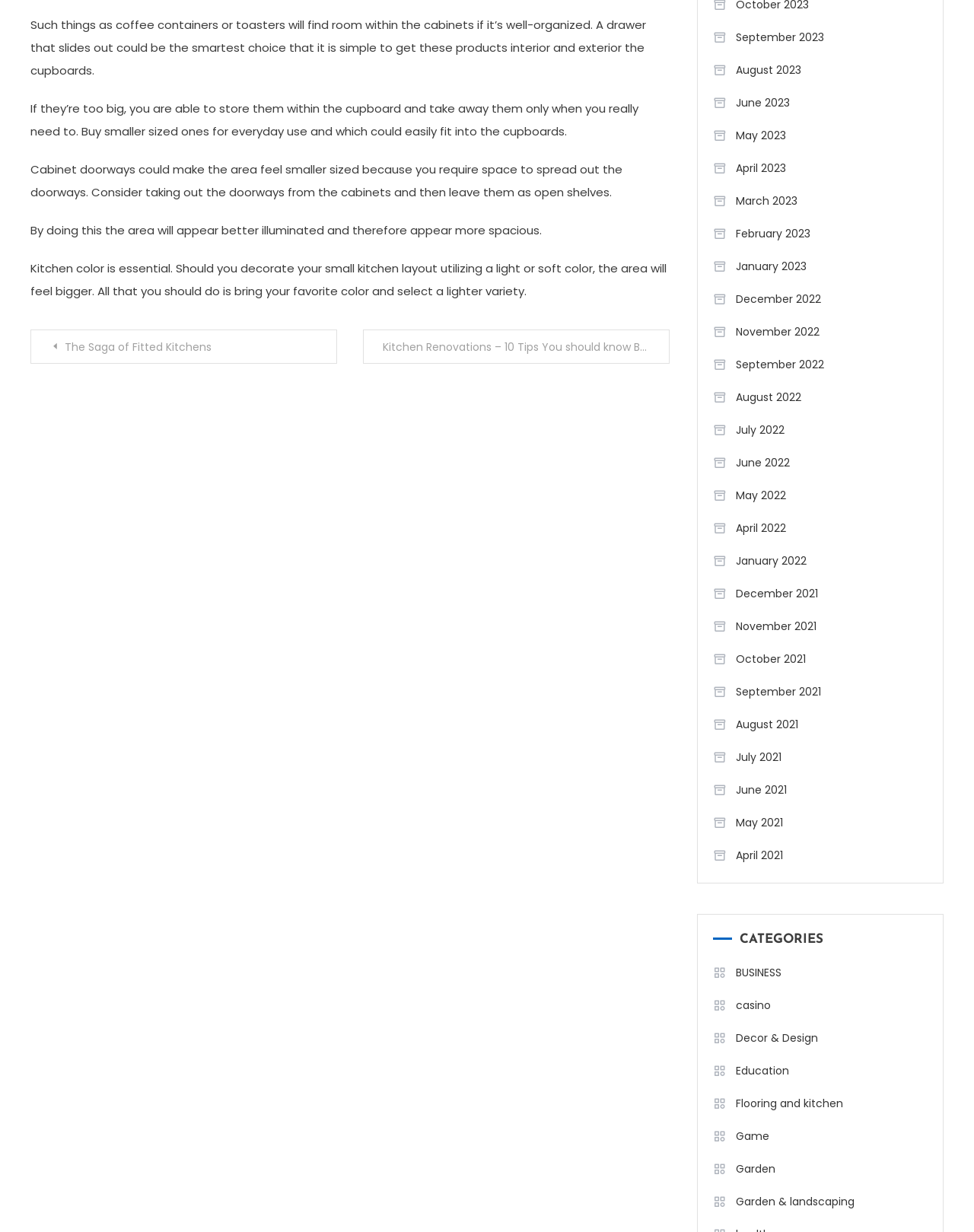Find the bounding box coordinates of the clickable area that will achieve the following instruction: "View posts".

[0.031, 0.267, 0.688, 0.295]